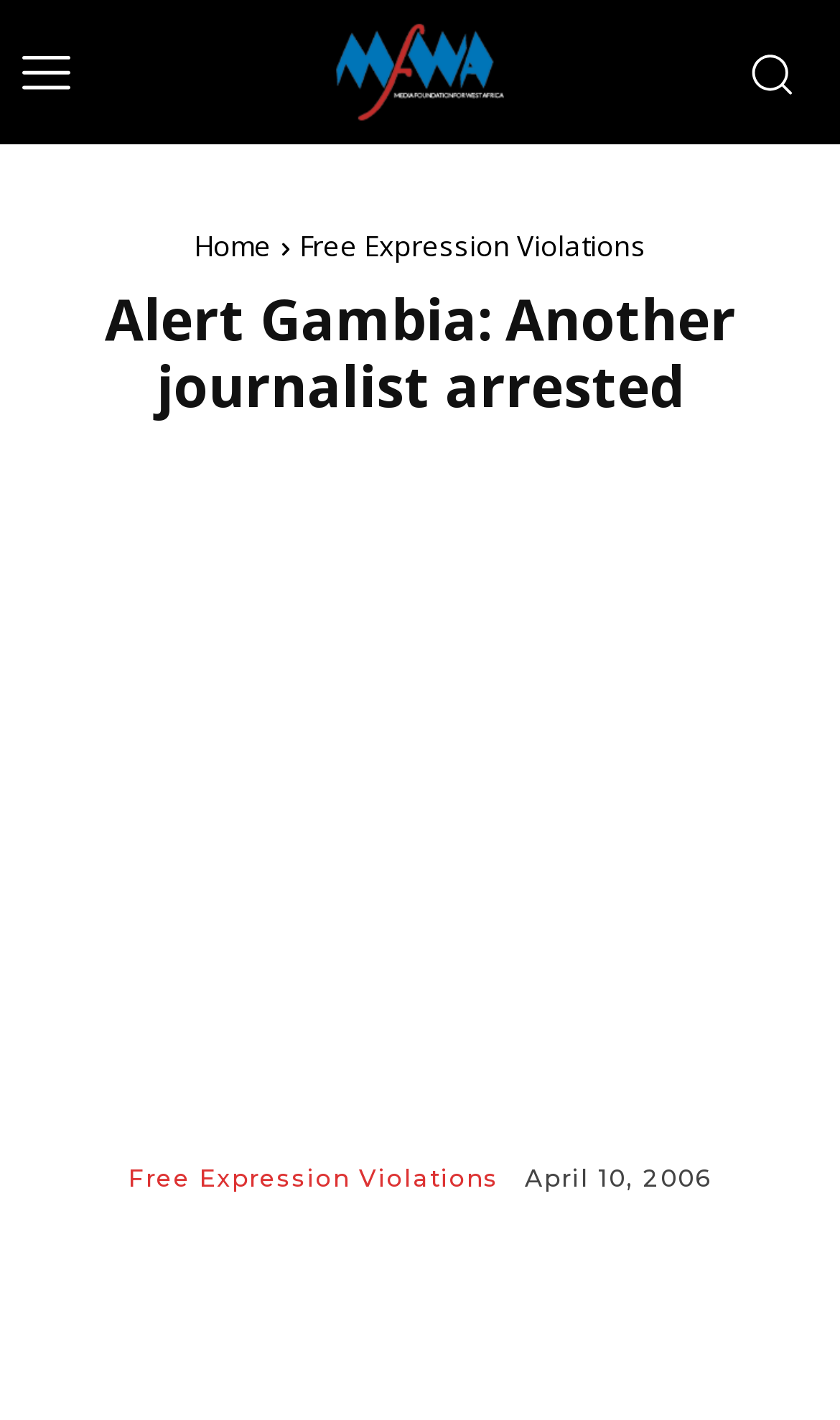Return the bounding box coordinates of the UI element that corresponds to this description: "Home". The coordinates must be given as four float numbers in the range of 0 and 1, [left, top, right, bottom].

[0.231, 0.16, 0.323, 0.187]